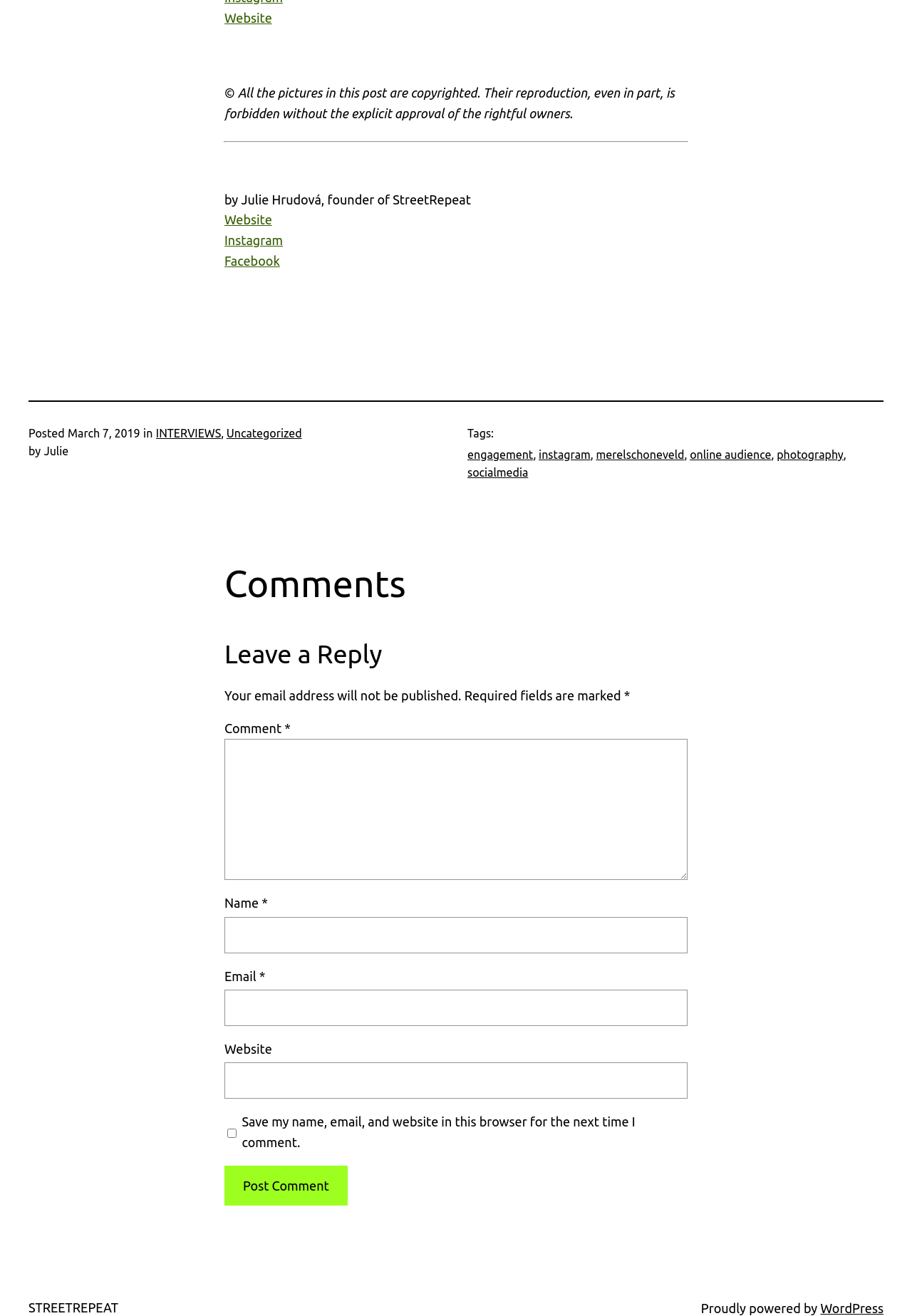Provide a brief response to the question below using a single word or phrase: 
What is the date of the post?

March 7, 2019